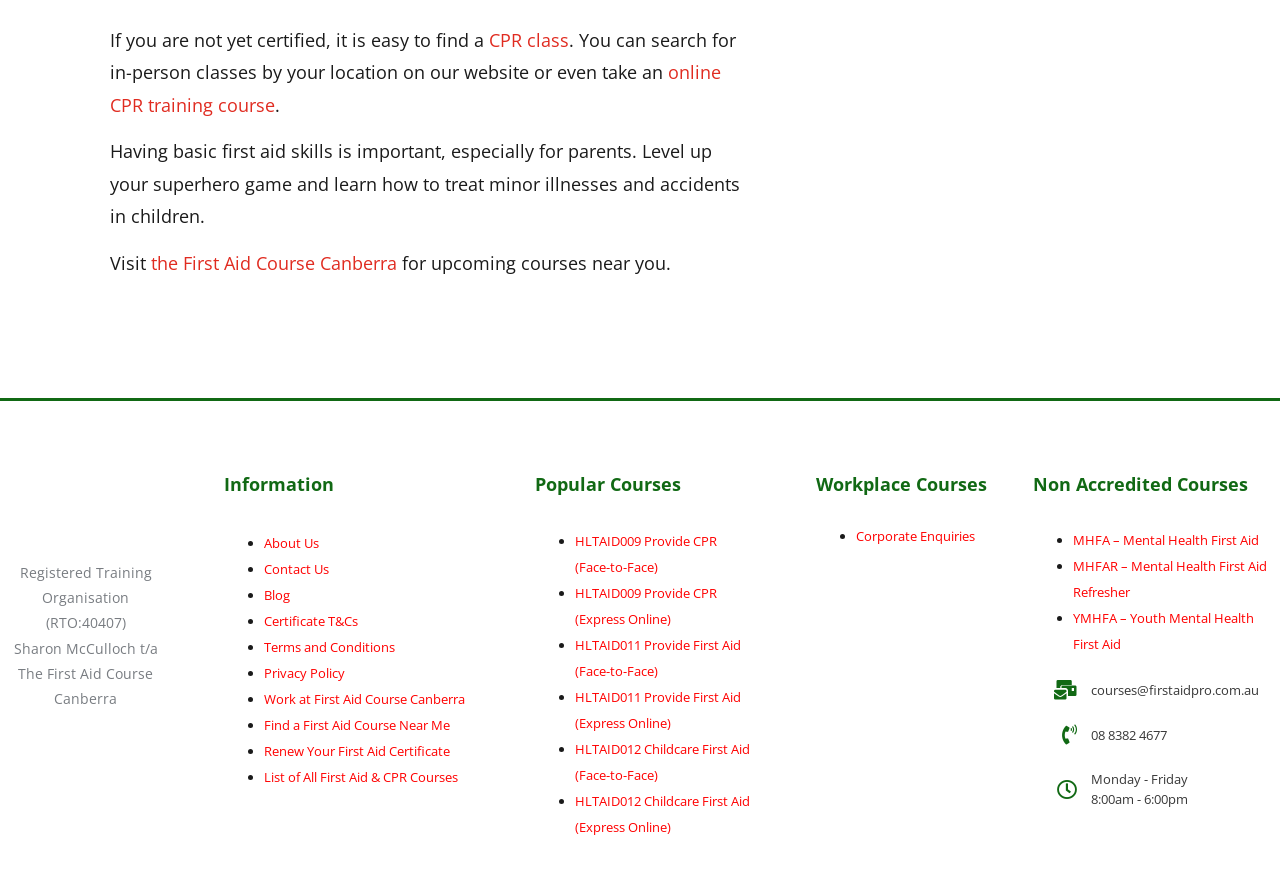Kindly determine the bounding box coordinates for the clickable area to achieve the given instruction: "Visit the First Aid Course Canberra".

[0.114, 0.286, 0.31, 0.314]